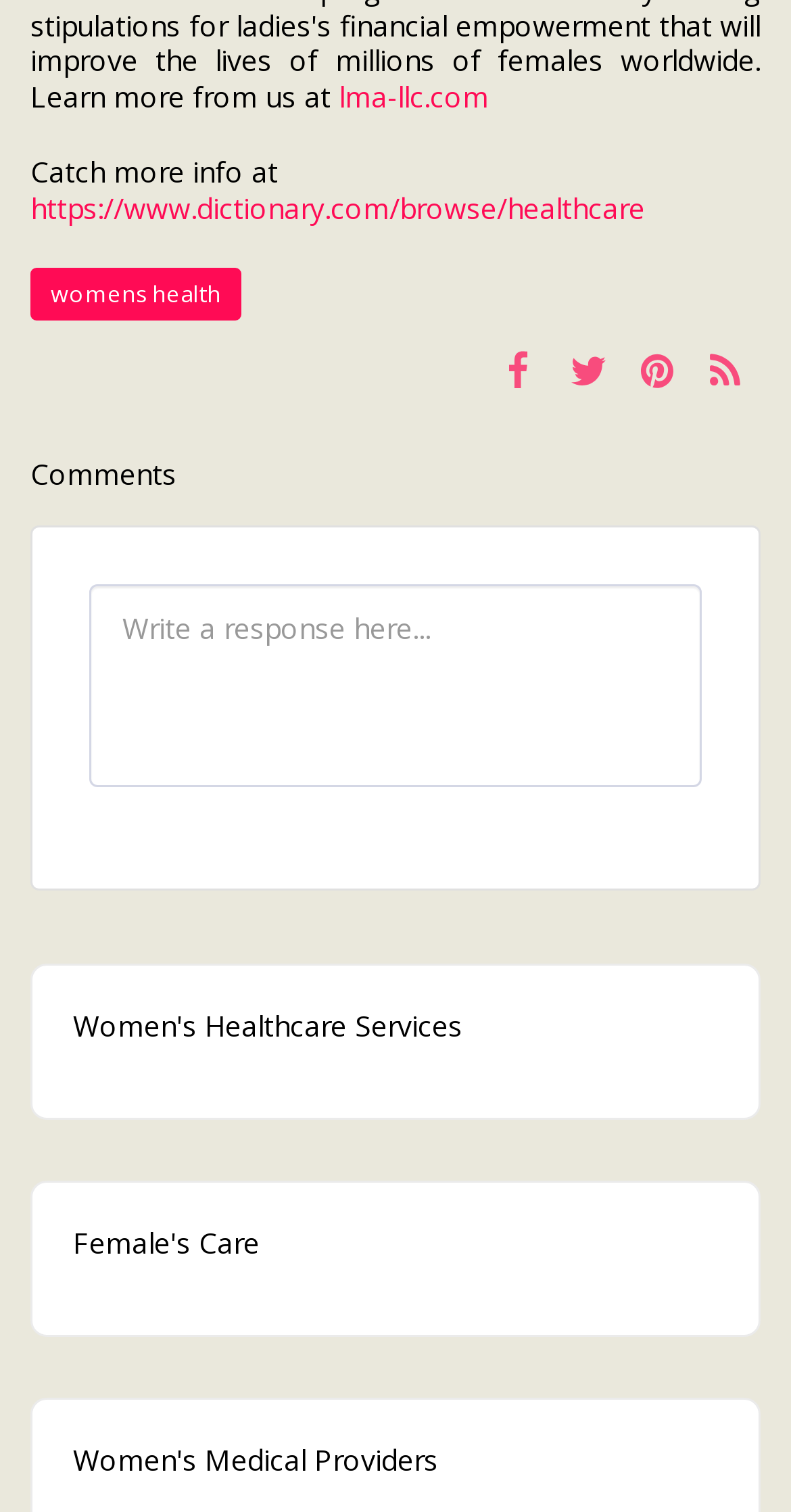Determine the bounding box coordinates of the region I should click to achieve the following instruction: "view Women's Healthcare Services". Ensure the bounding box coordinates are four float numbers between 0 and 1, i.e., [left, top, right, bottom].

[0.092, 0.666, 0.908, 0.693]